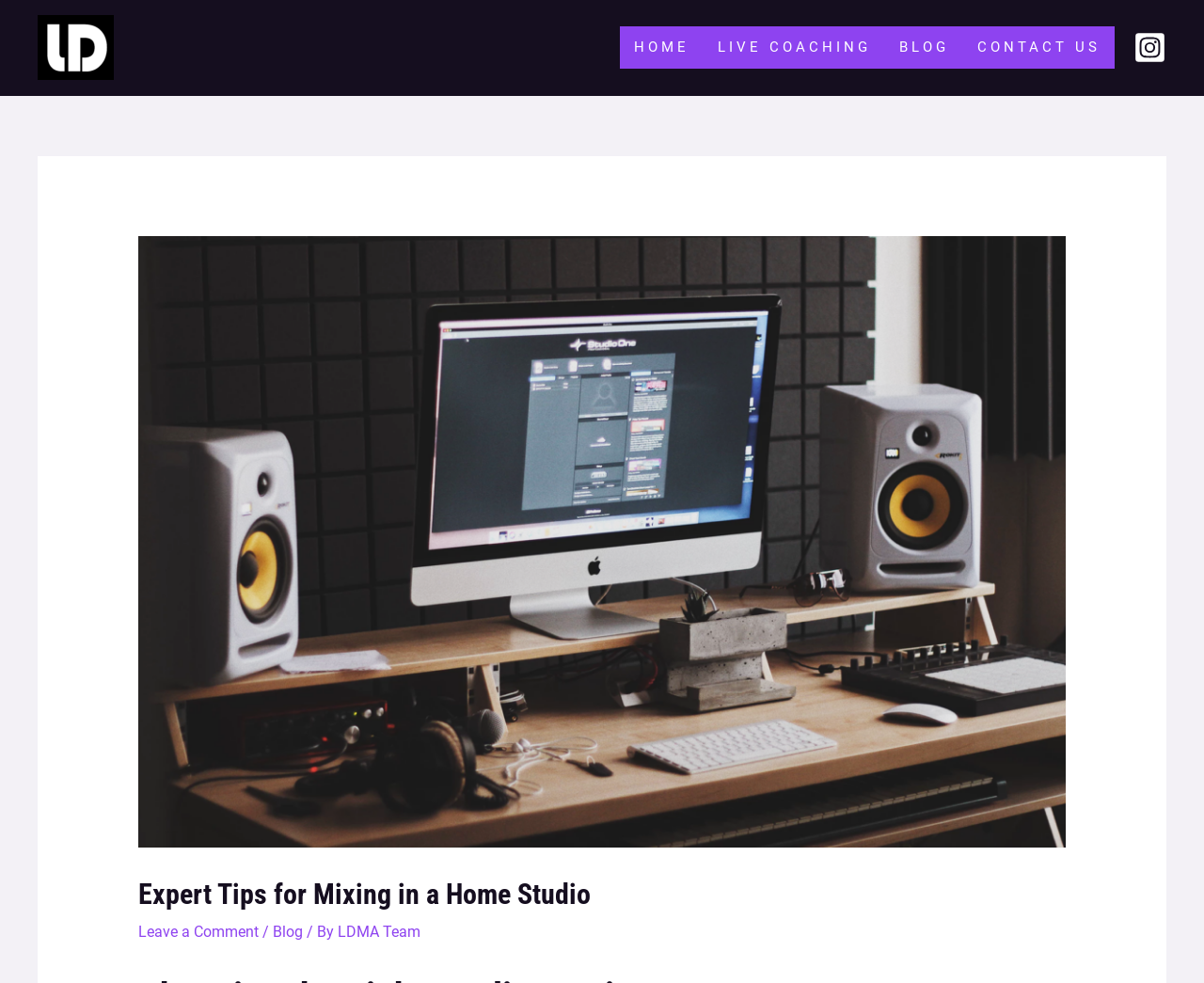Highlight the bounding box coordinates of the element that should be clicked to carry out the following instruction: "visit live coaching page". The coordinates must be given as four float numbers ranging from 0 to 1, i.e., [left, top, right, bottom].

[0.584, 0.027, 0.735, 0.07]